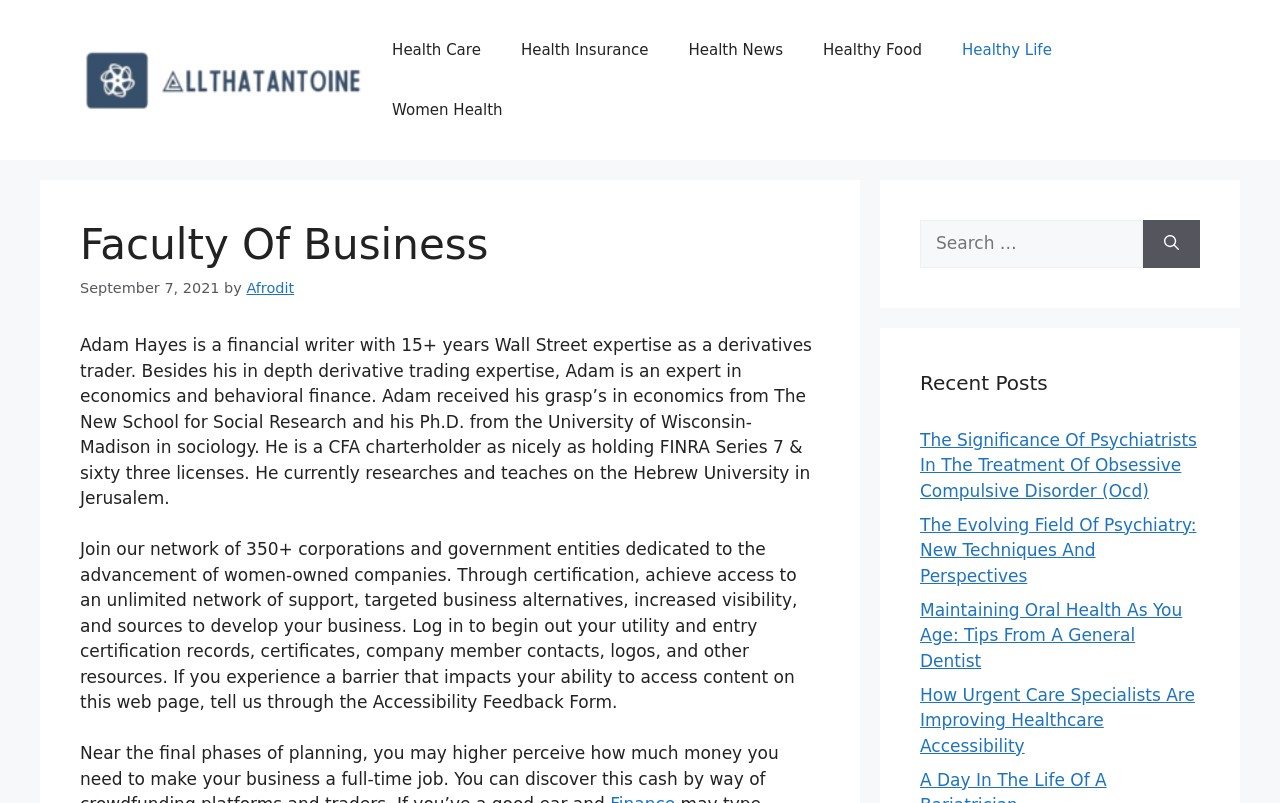Using the information shown in the image, answer the question with as much detail as possible: How many links are in the primary navigation?

I counted the number of link elements within the primary navigation section, which are 'Health Care', 'Health Insurance', 'Health News', 'Healthy Food', 'Healthy Life', and 'Women Health'.